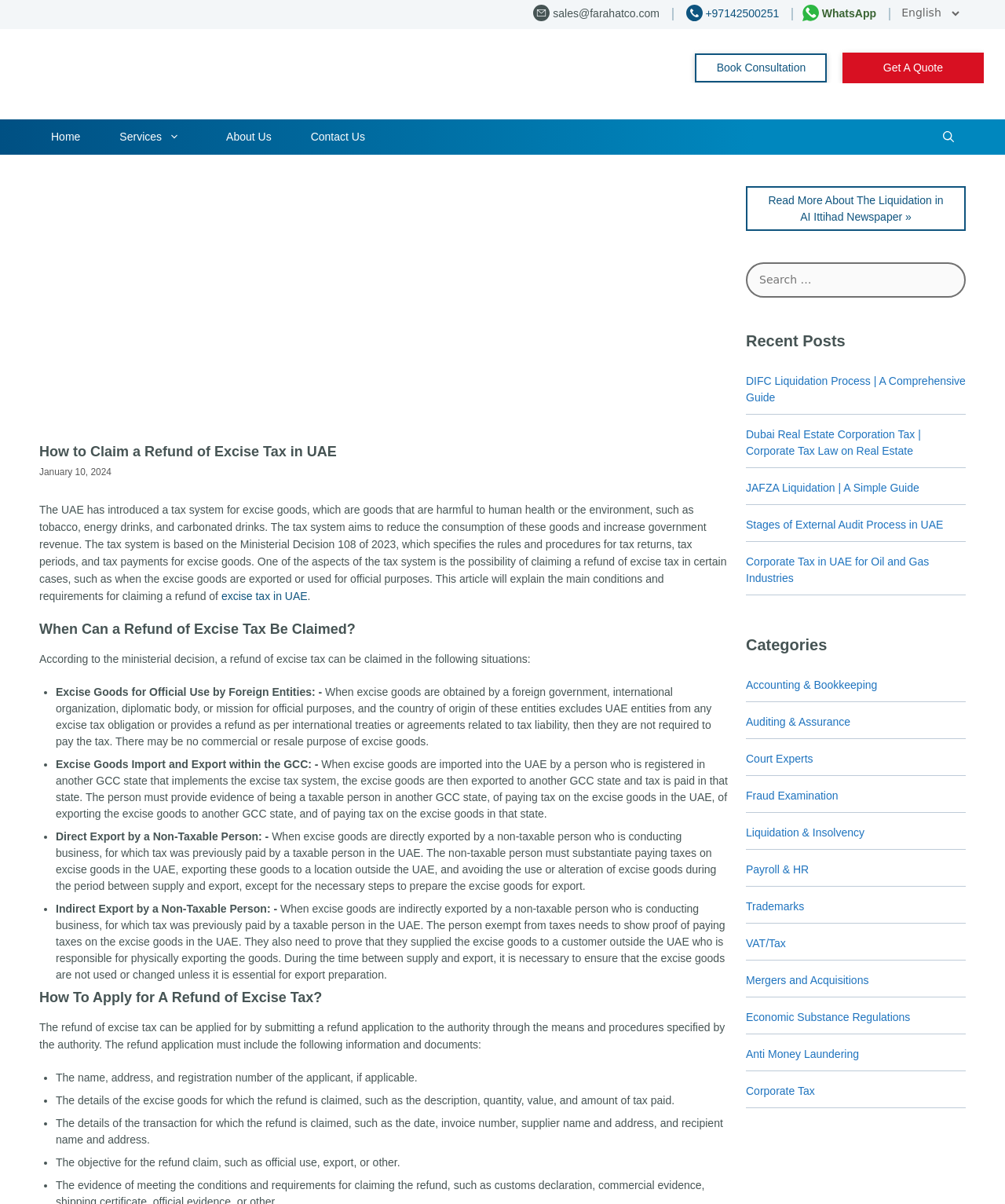Use a single word or phrase to answer this question: 
What is the purpose of the 'Book Consultation' link?

To book a consultation